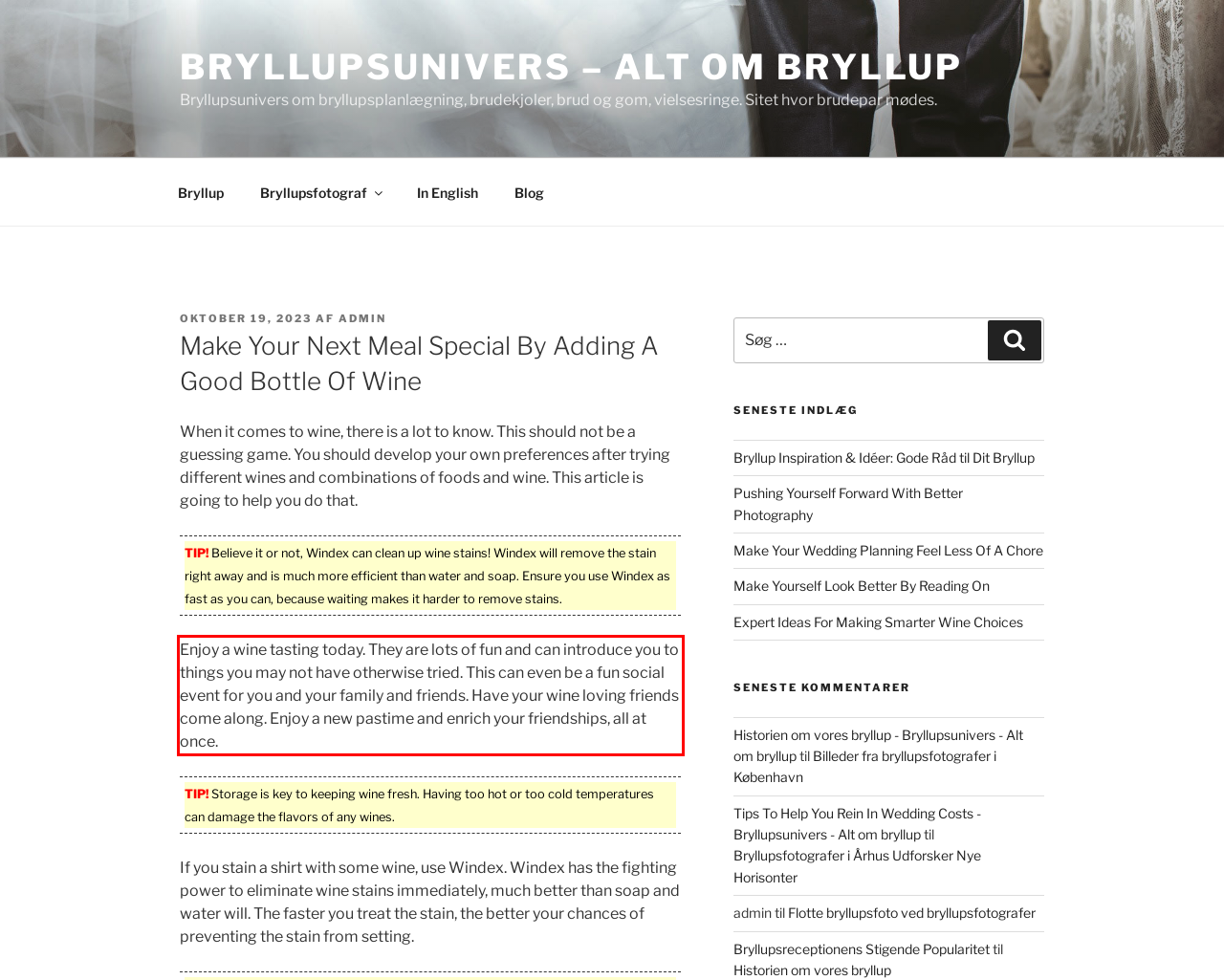Using the provided webpage screenshot, recognize the text content in the area marked by the red bounding box.

Enjoy a wine tasting today. They are lots of fun and can introduce you to things you may not have otherwise tried. This can even be a fun social event for you and your family and friends. Have your wine loving friends come along. Enjoy a new pastime and enrich your friendships, all at once.